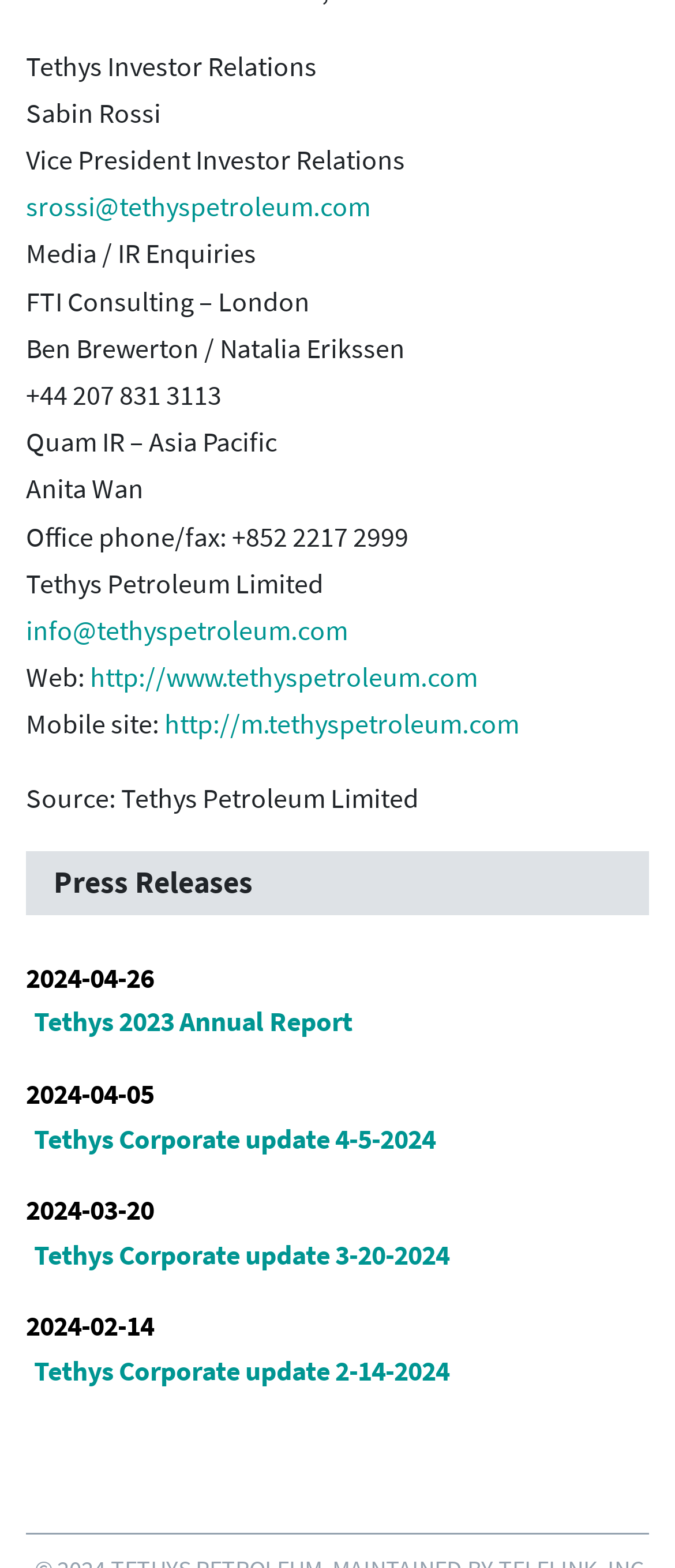Please identify the bounding box coordinates of the element on the webpage that should be clicked to follow this instruction: "click the first link". The bounding box coordinates should be given as four float numbers between 0 and 1, formatted as [left, top, right, bottom].

None